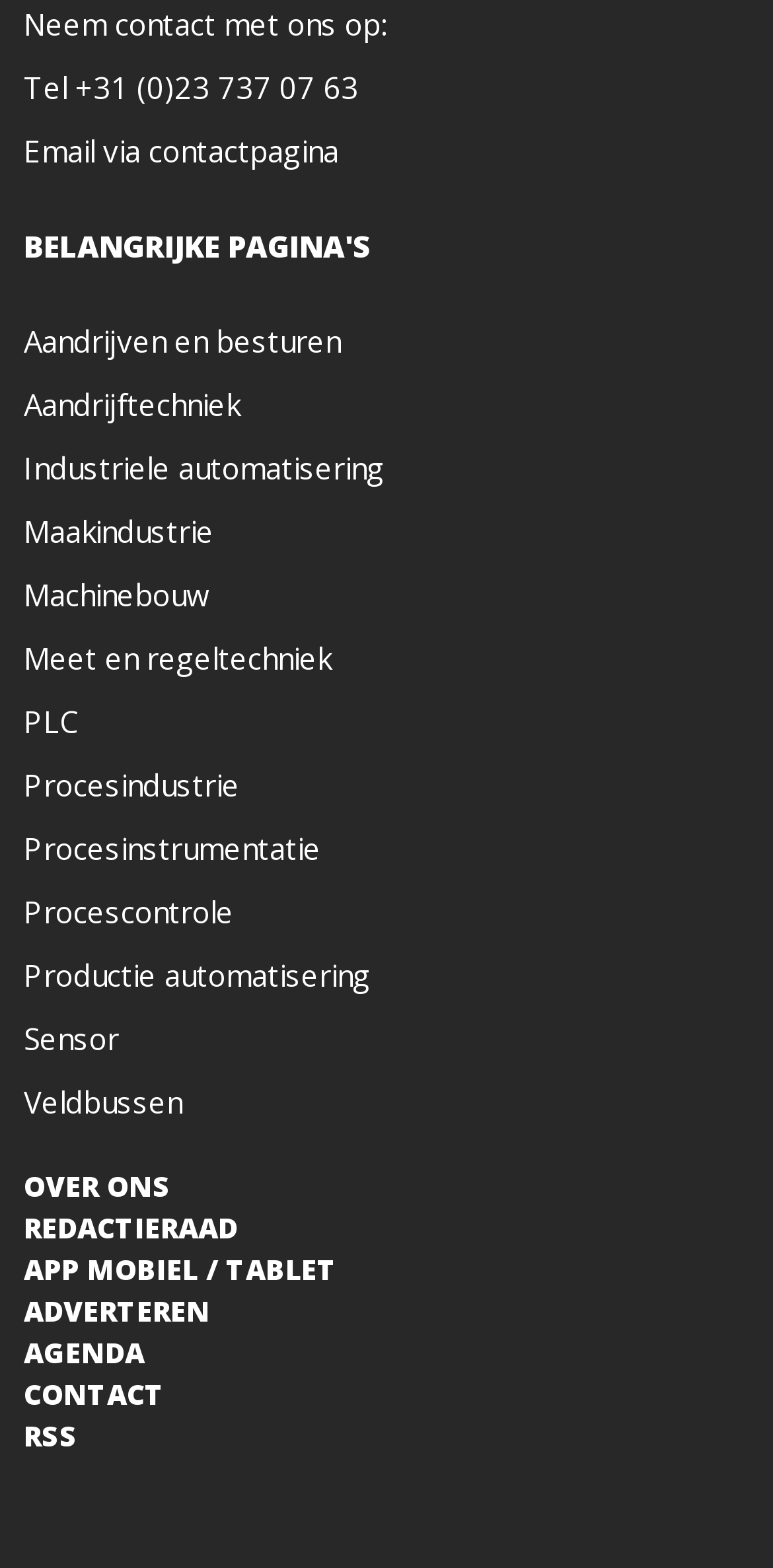Determine the bounding box coordinates of the region I should click to achieve the following instruction: "Contact us via email". Ensure the bounding box coordinates are four float numbers between 0 and 1, i.e., [left, top, right, bottom].

[0.031, 0.084, 0.438, 0.109]